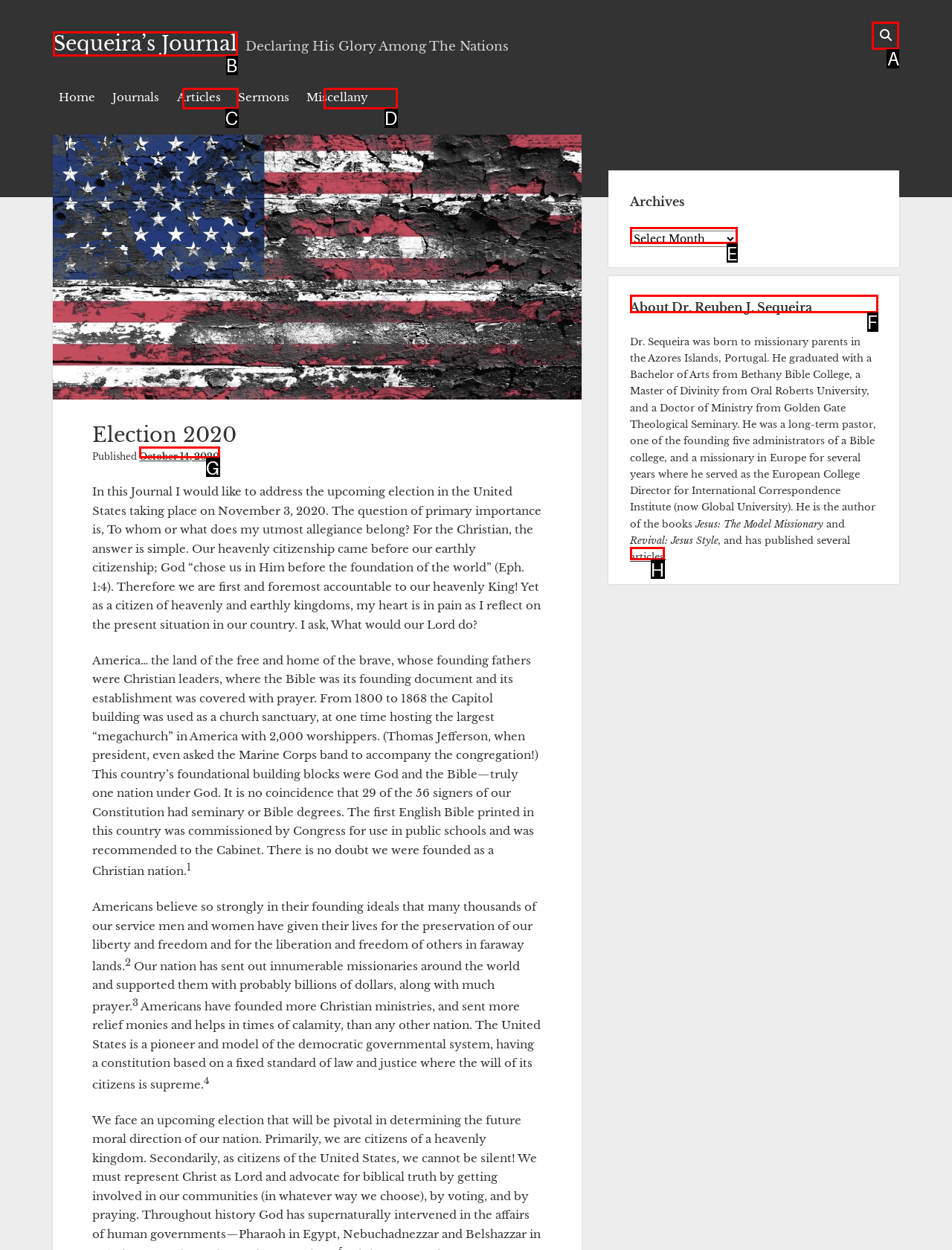Tell me which one HTML element I should click to complete the following task: Learn more about Dr. Reuben J. Sequeira
Answer with the option's letter from the given choices directly.

F